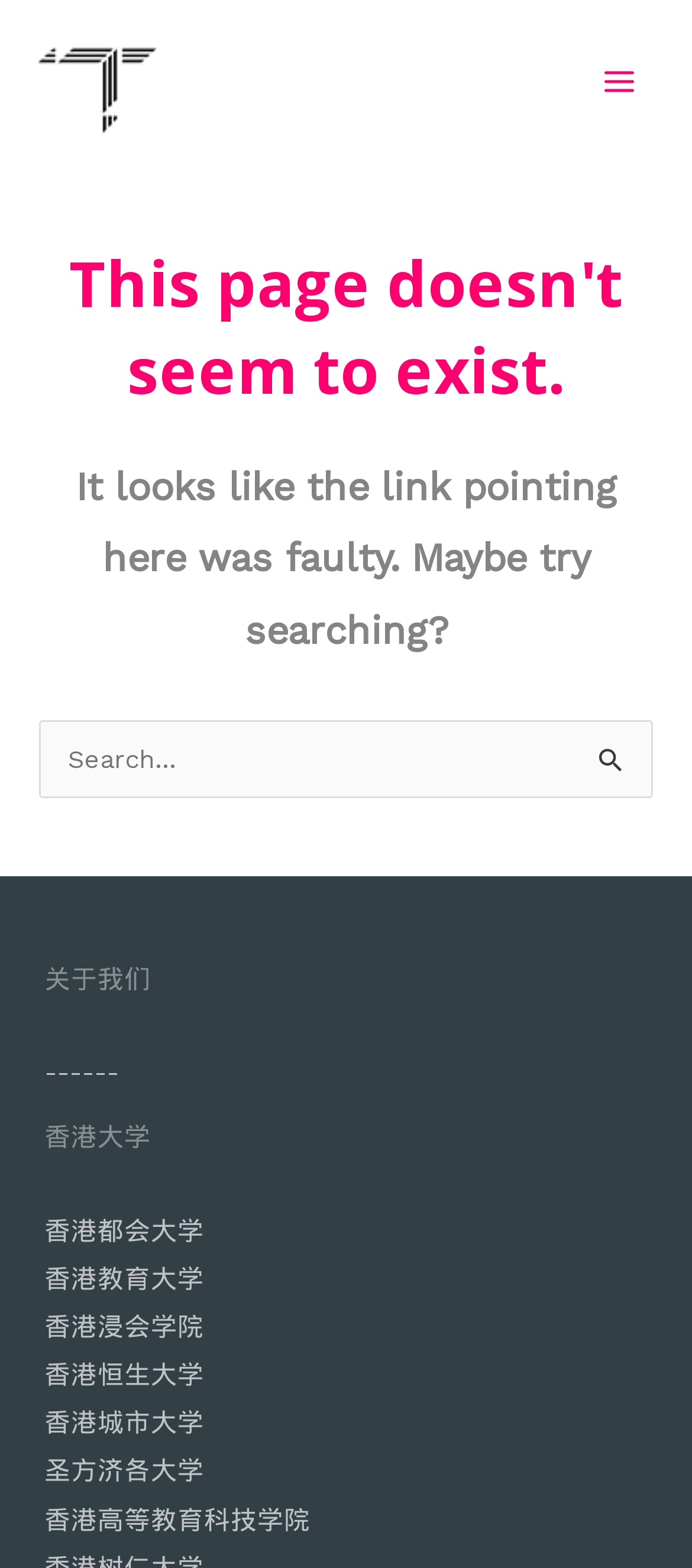Pinpoint the bounding box coordinates of the area that must be clicked to complete this instruction: "Click the logo".

[0.051, 0.04, 0.531, 0.06]